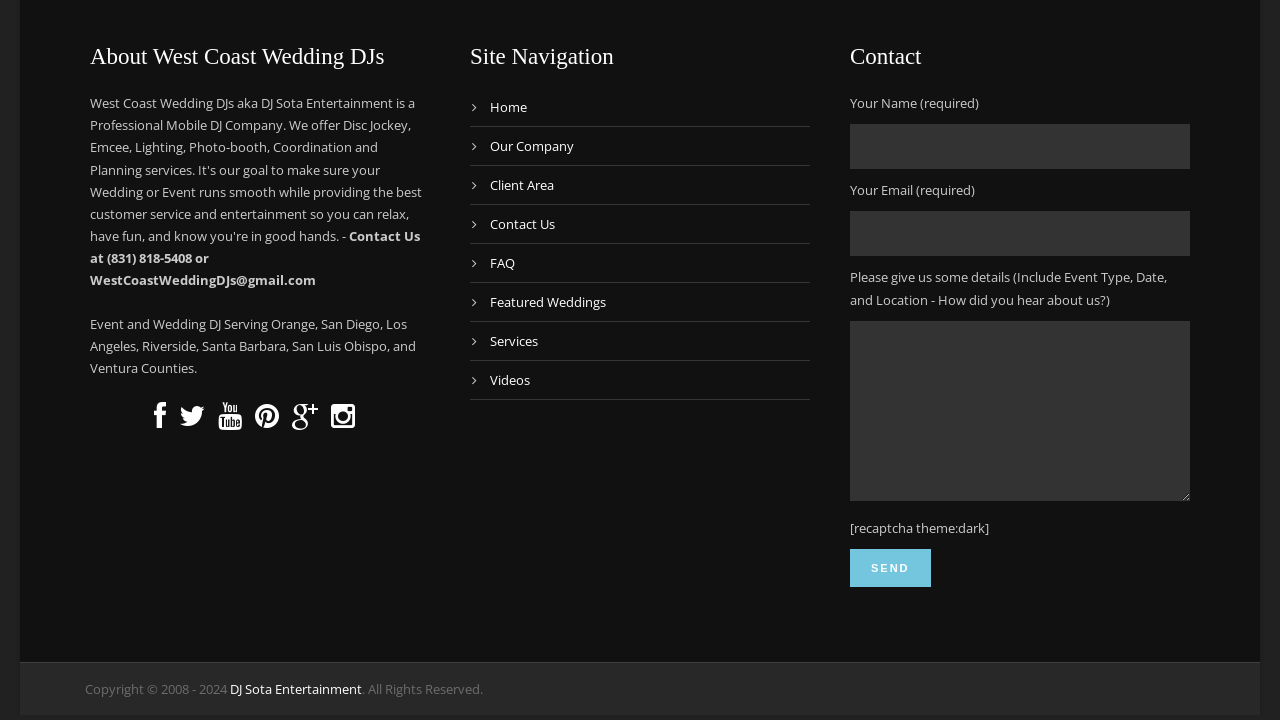Find the bounding box coordinates for the area that should be clicked to accomplish the instruction: "Click the Facebook link".

[0.121, 0.572, 0.138, 0.597]